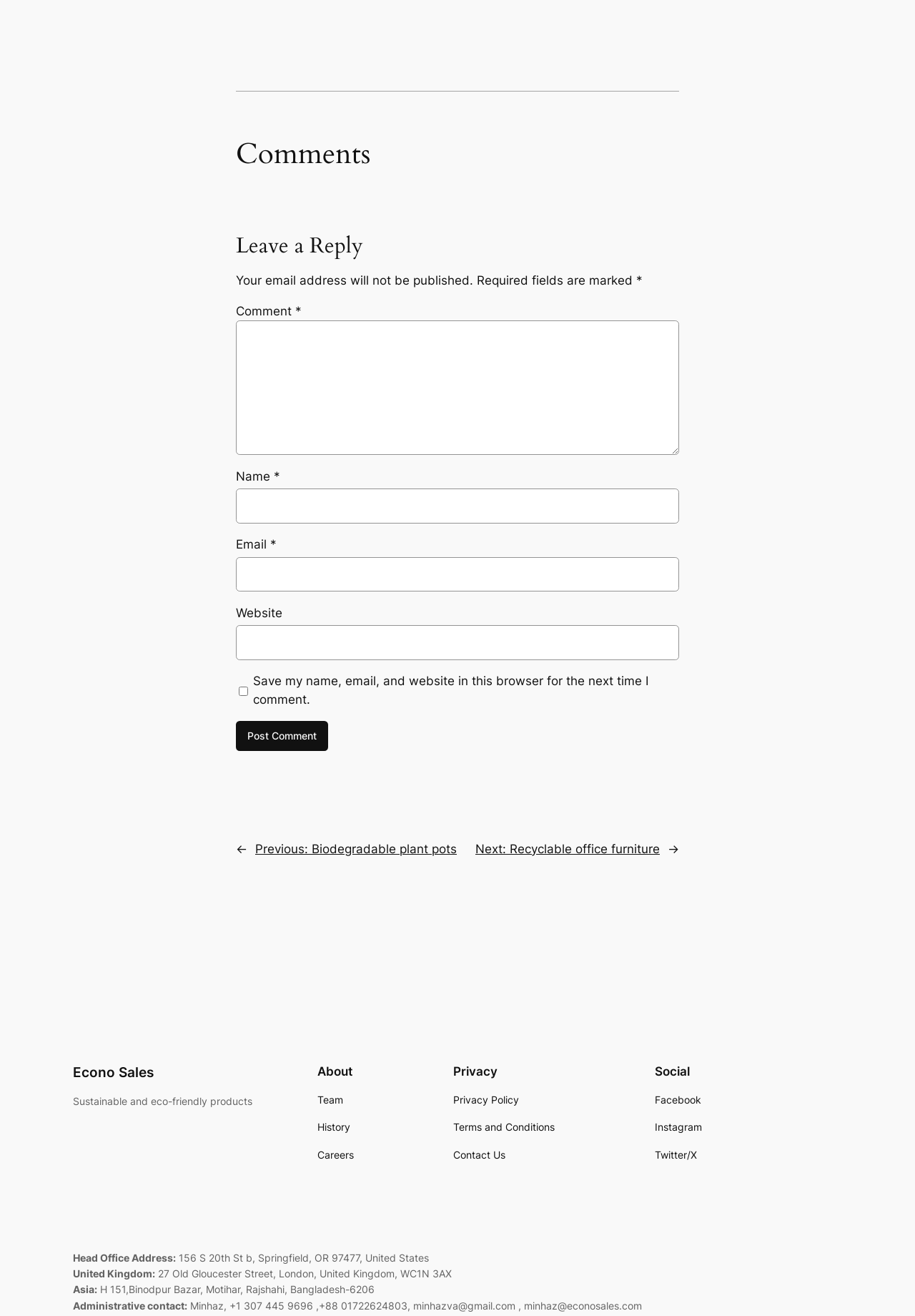Please identify the bounding box coordinates of the clickable area that will allow you to execute the instruction: "Enter your name".

[0.258, 0.371, 0.742, 0.398]